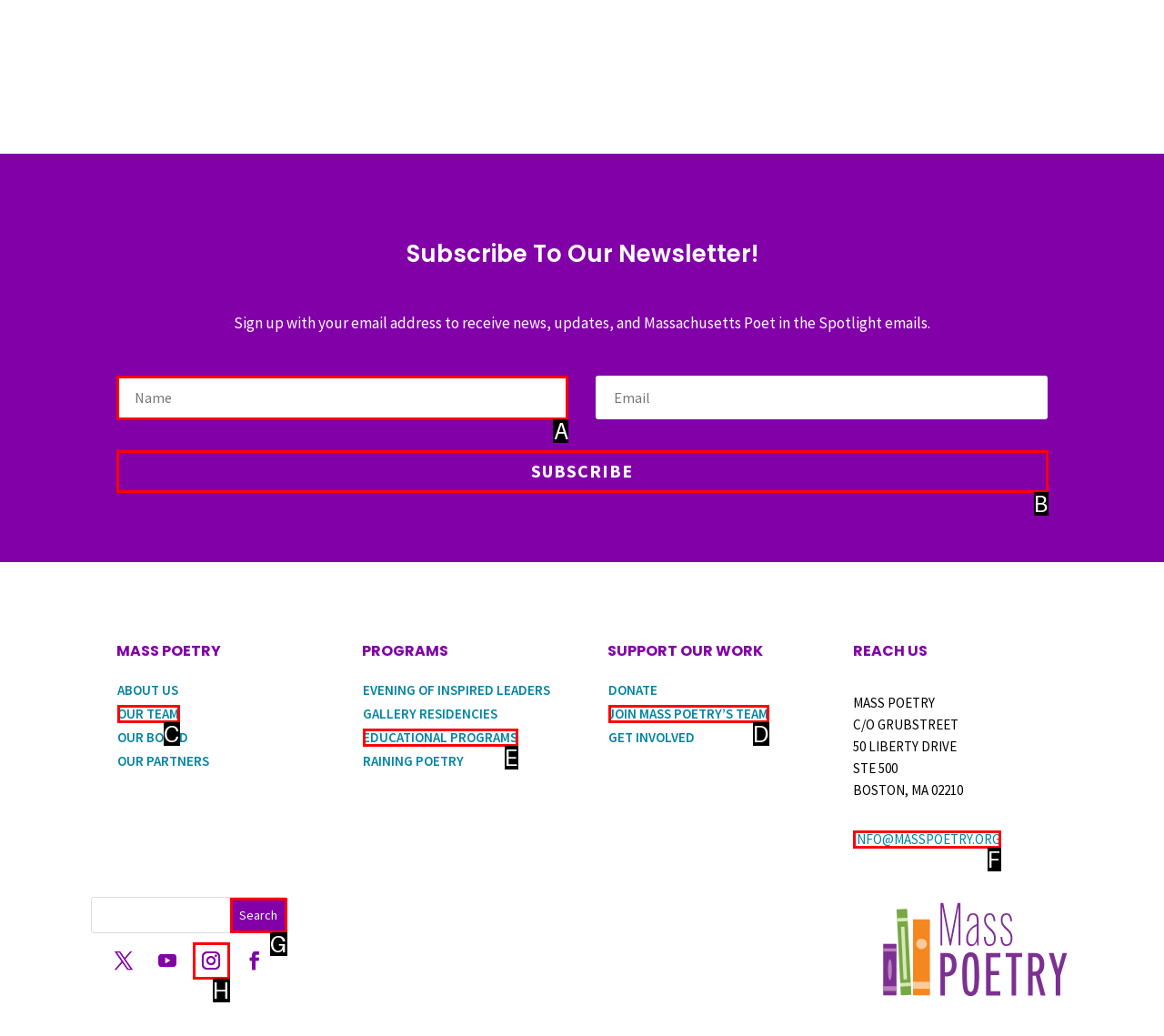Select the option that corresponds to the description: name="et_pb_signup_firstname" placeholder="Name"
Respond with the letter of the matching choice from the options provided.

A